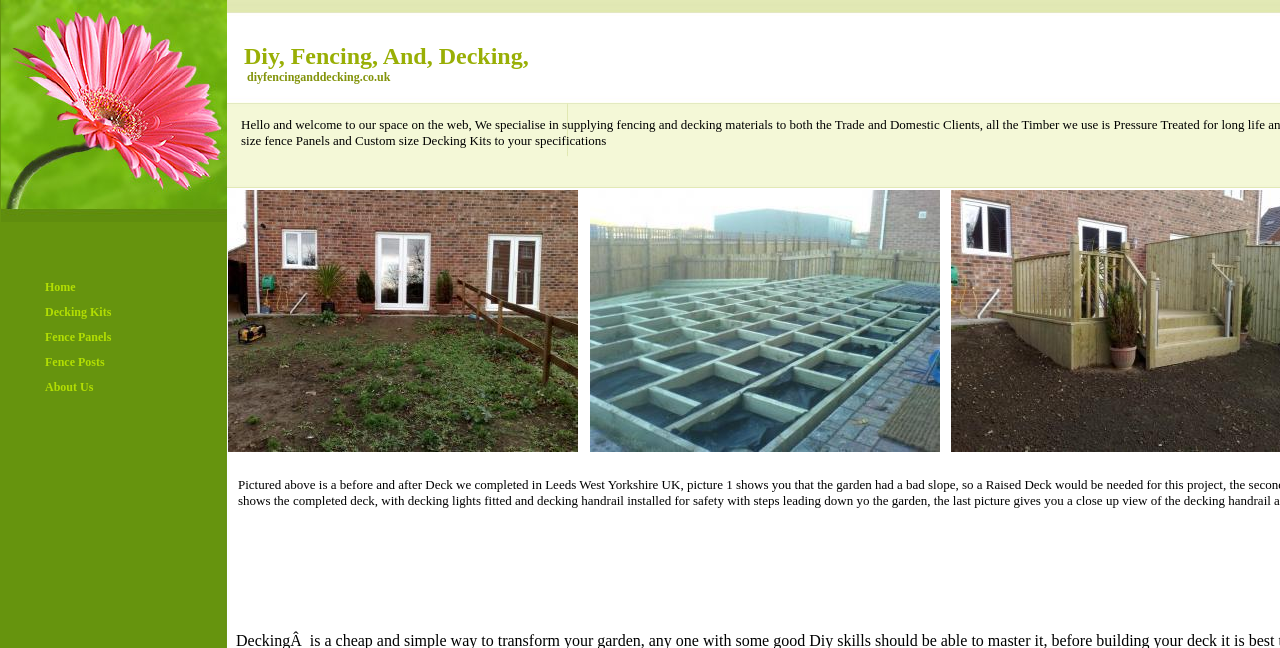What is the position of the 'About Us' link?
Answer the question with detailed information derived from the image.

I analyzed the y1 and y2 coordinates of the 'About Us' link, which are 0.579 and 0.617 respectively. Comparing these coordinates with those of other elements, I found that the 'About Us' link is located at the bottom of the navigation menu.